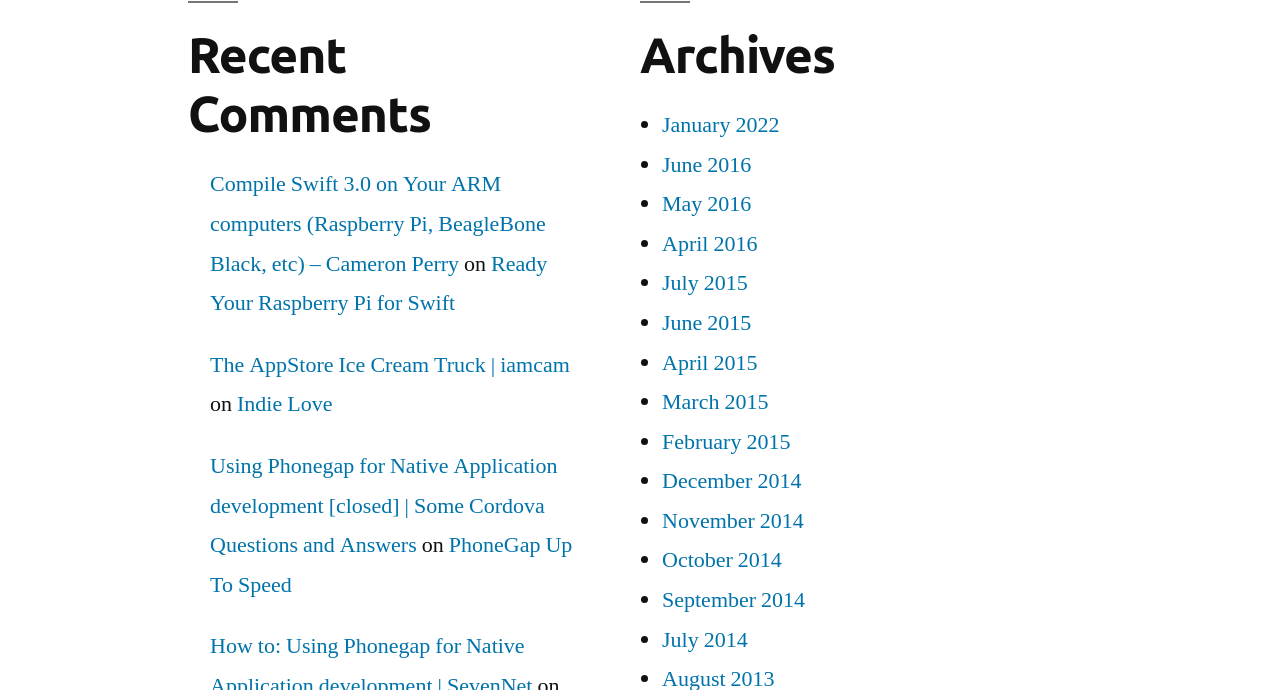Locate the bounding box coordinates for the element described below: "Turntablism". The coordinates must be four float values between 0 and 1, formatted as [left, top, right, bottom].

None